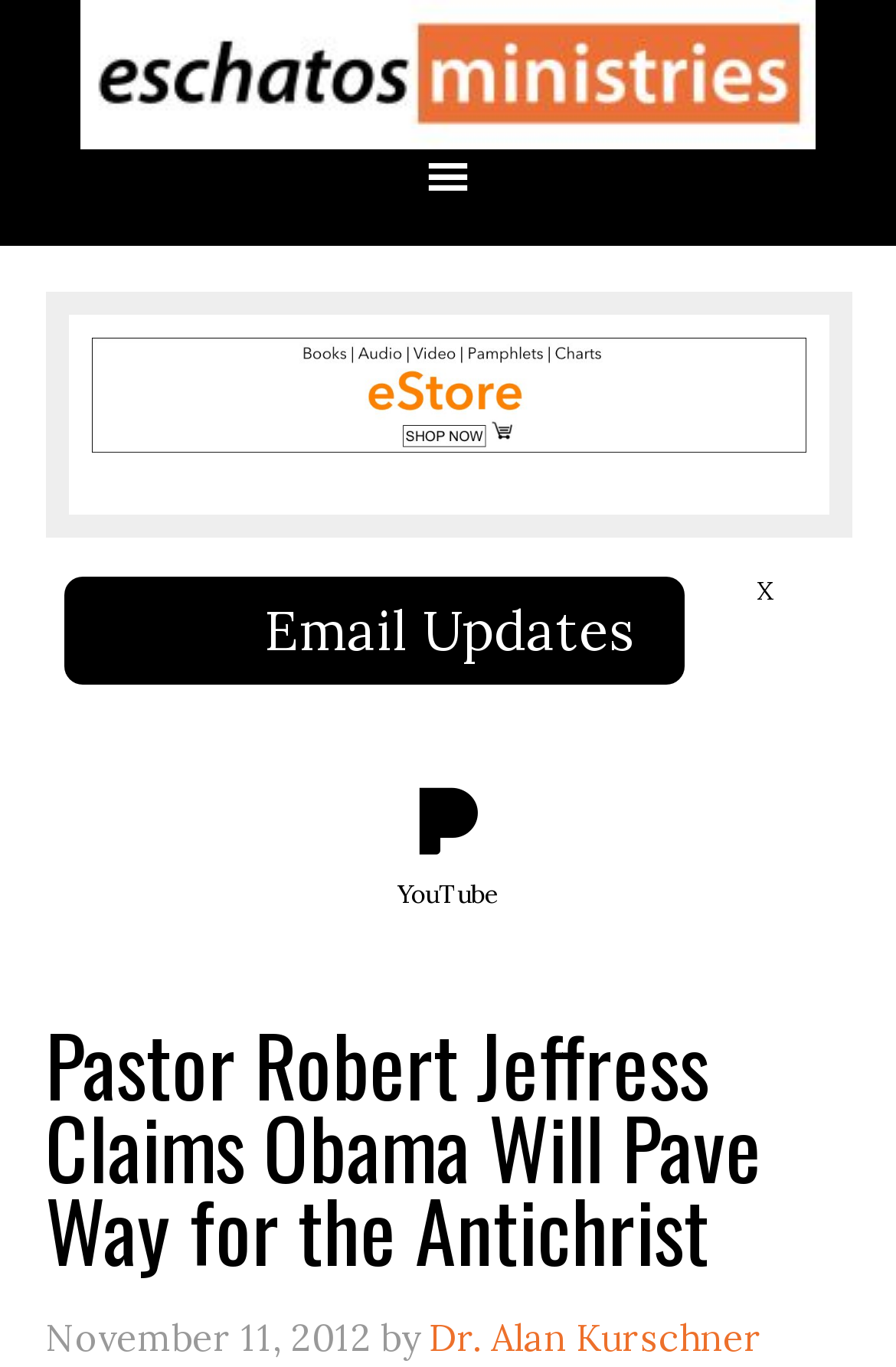Can you find and provide the title of the webpage?

Pastor Robert Jeffress Claims Obama Will Pave Way for the Antichrist